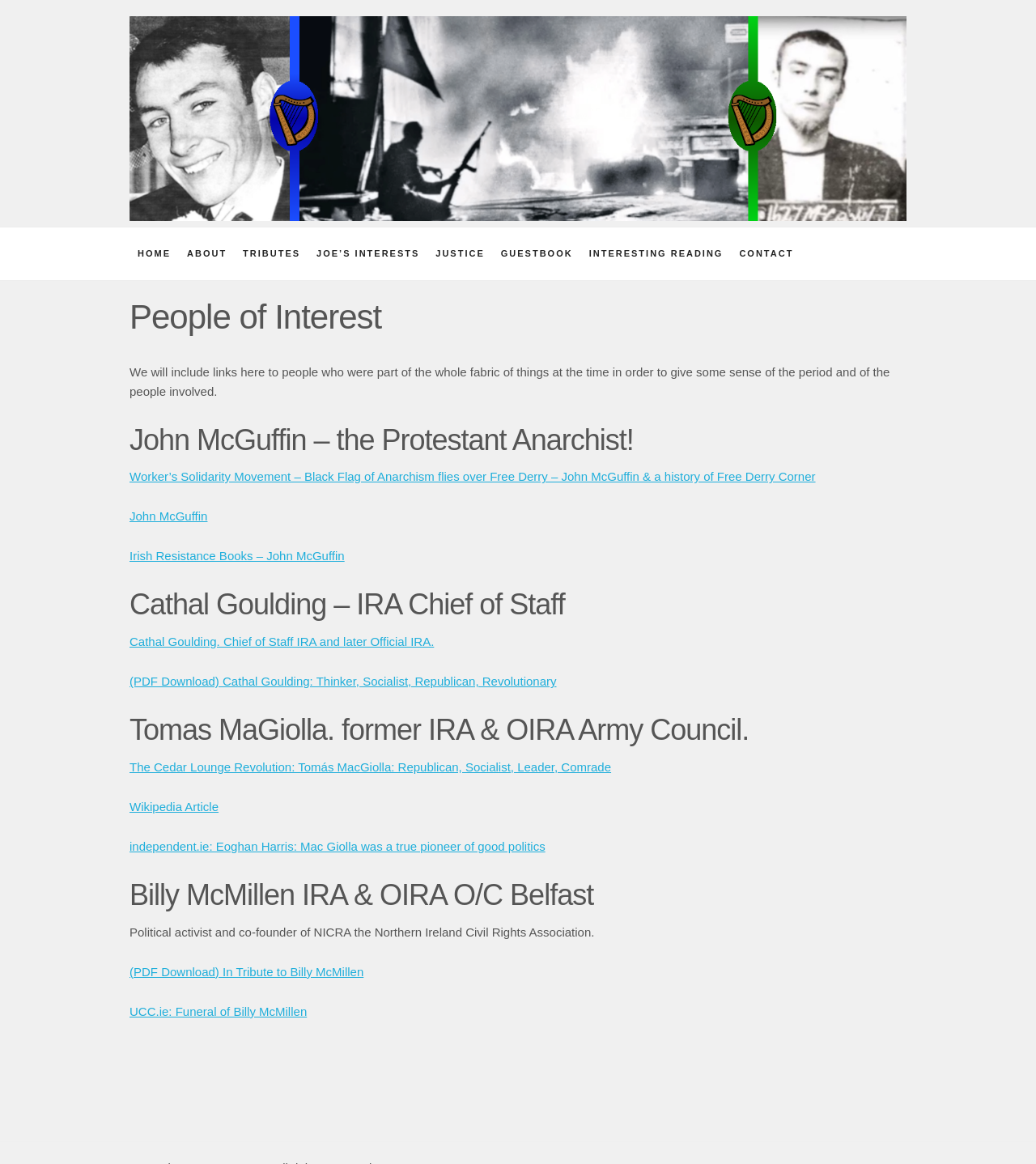Please specify the coordinates of the bounding box for the element that should be clicked to carry out this instruction: "Learn more about Billy McMillen". The coordinates must be four float numbers between 0 and 1, formatted as [left, top, right, bottom].

[0.125, 0.753, 0.875, 0.786]